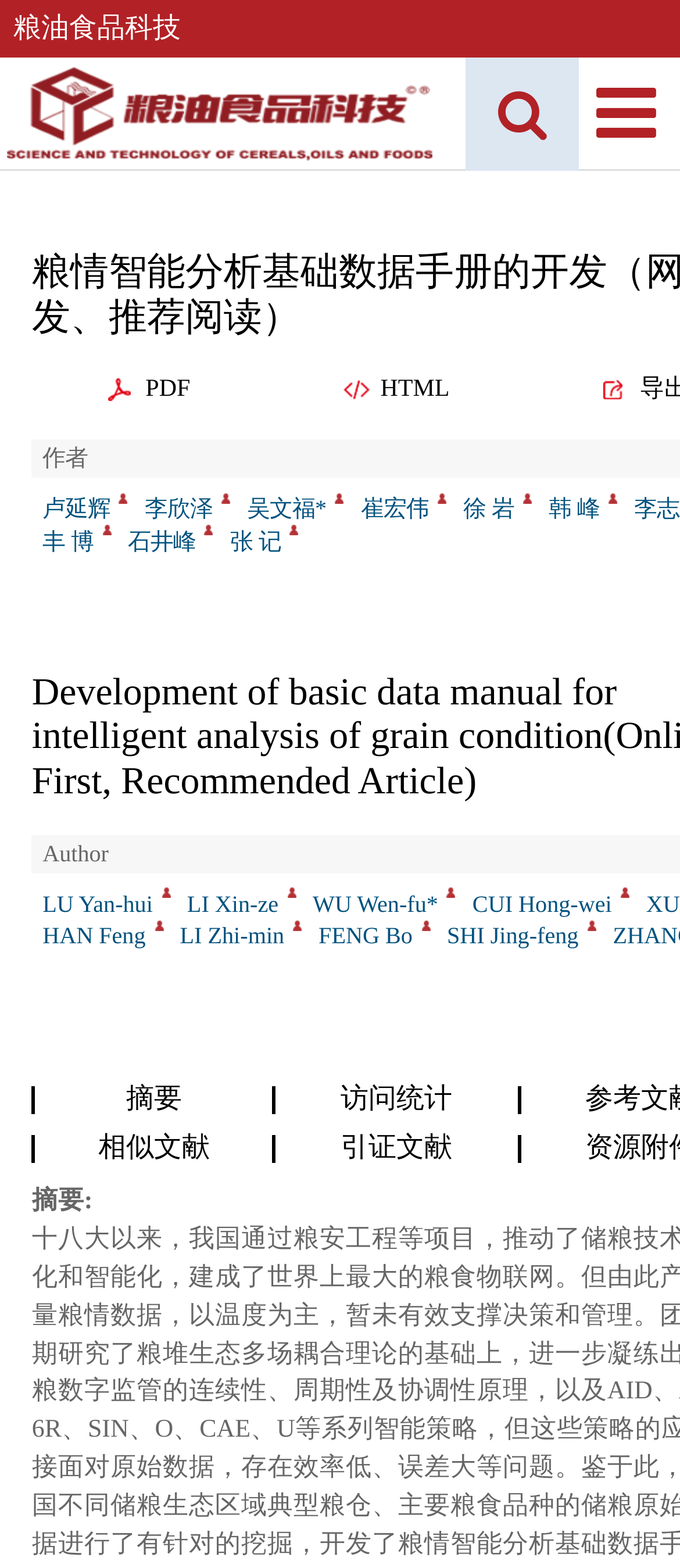How many authors are listed on this webpage?
We need a detailed and meticulous answer to the question.

By counting the number of links with author names, I found 9 authors listed on this webpage.